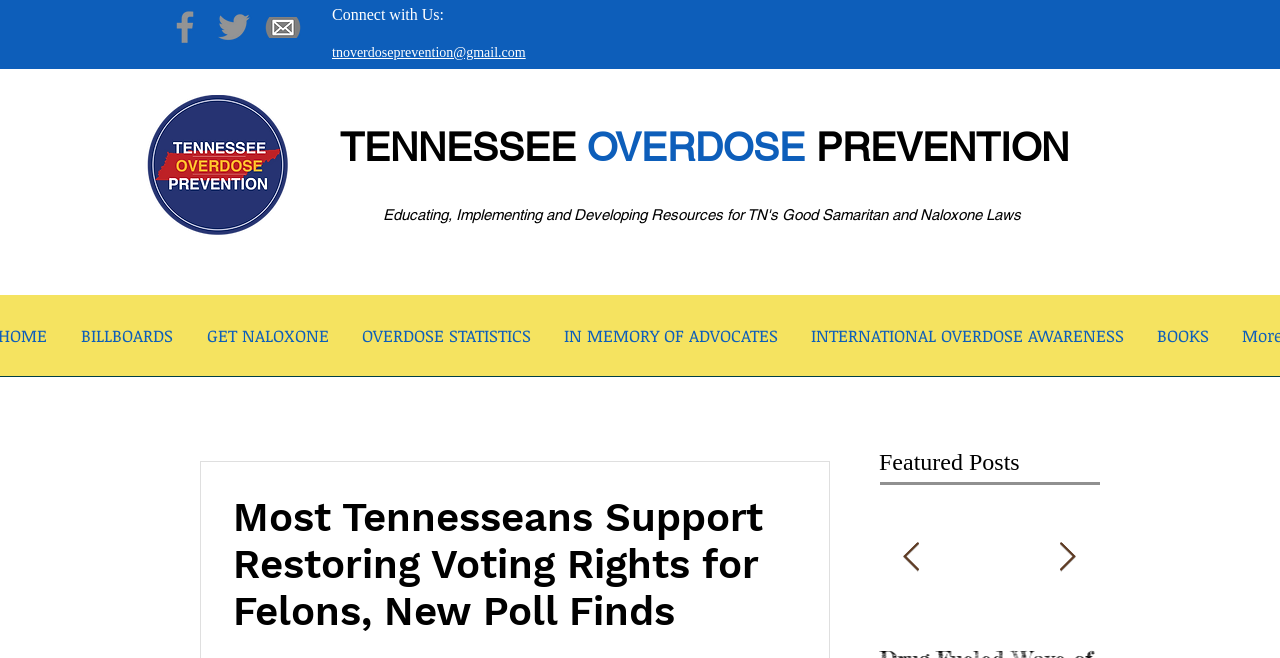Please provide the bounding box coordinates for the element that needs to be clicked to perform the instruction: "Buy Winstrol 50". The coordinates must consist of four float numbers between 0 and 1, formatted as [left, top, right, bottom].

None